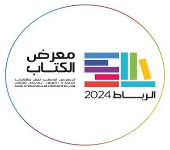Provide a thorough description of the image, including all visible elements.

The image features the official logo for the "Book Fair" in Rabat, 2024. The design incorporates vibrant, colorful elements resembling stacked books, emphasizing the fair's focus on literature and education. The text in Arabic highlights the event name "معرض الكتاب" (Book Fair) alongside the city, Rabat, and the year, 2024, indicating the significance of this cultural gathering aimed at promoting reading and publishing in the region. The logo's modern and dynamic design suggests a welcoming atmosphere for book enthusiasts and industry professionals alike, reflecting a celebration of knowledge and creativity.